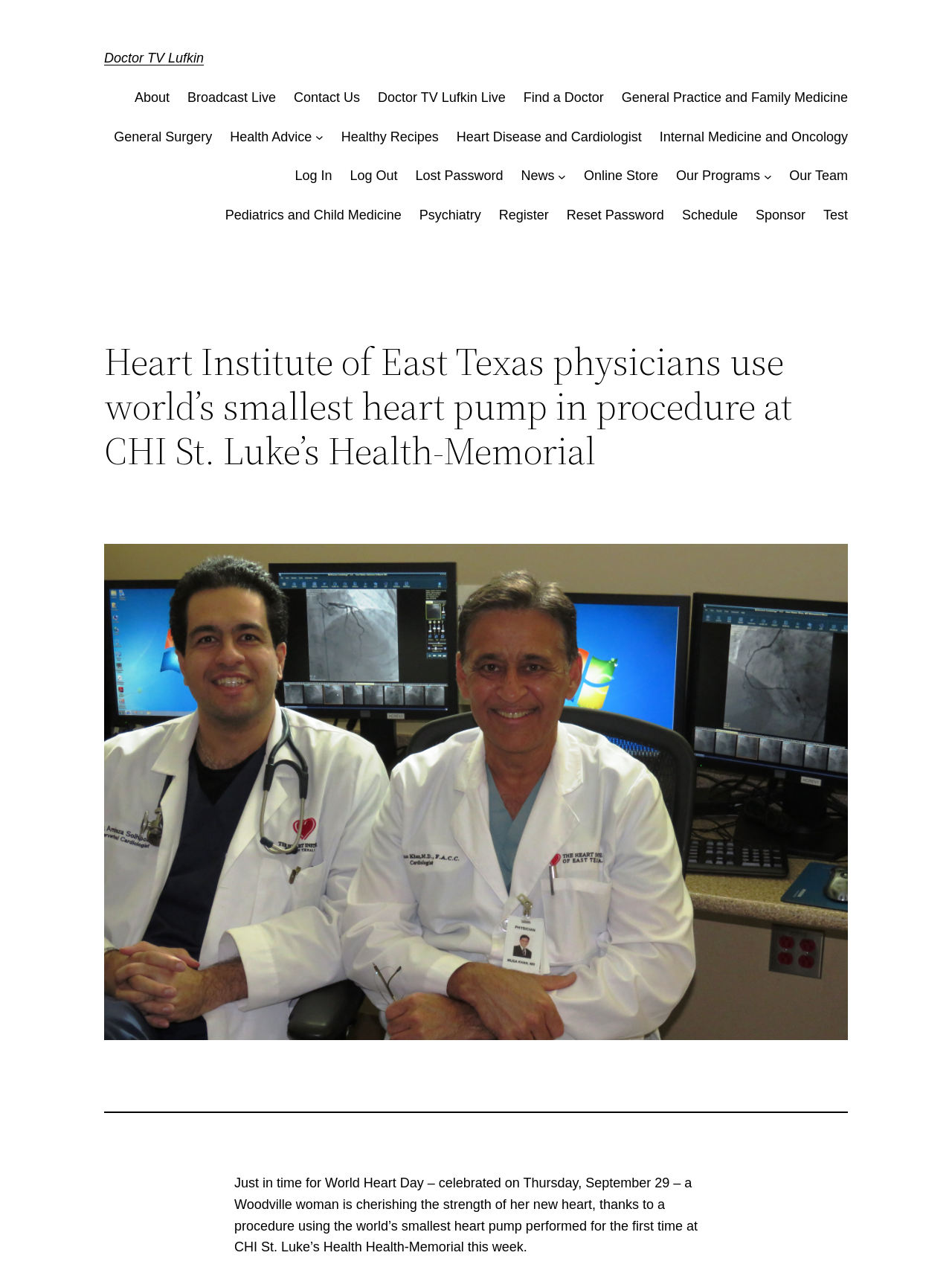Locate the bounding box coordinates of the element that needs to be clicked to carry out the instruction: "Click on the 'Log In' link". The coordinates should be given as four float numbers ranging from 0 to 1, i.e., [left, top, right, bottom].

[0.31, 0.131, 0.349, 0.147]